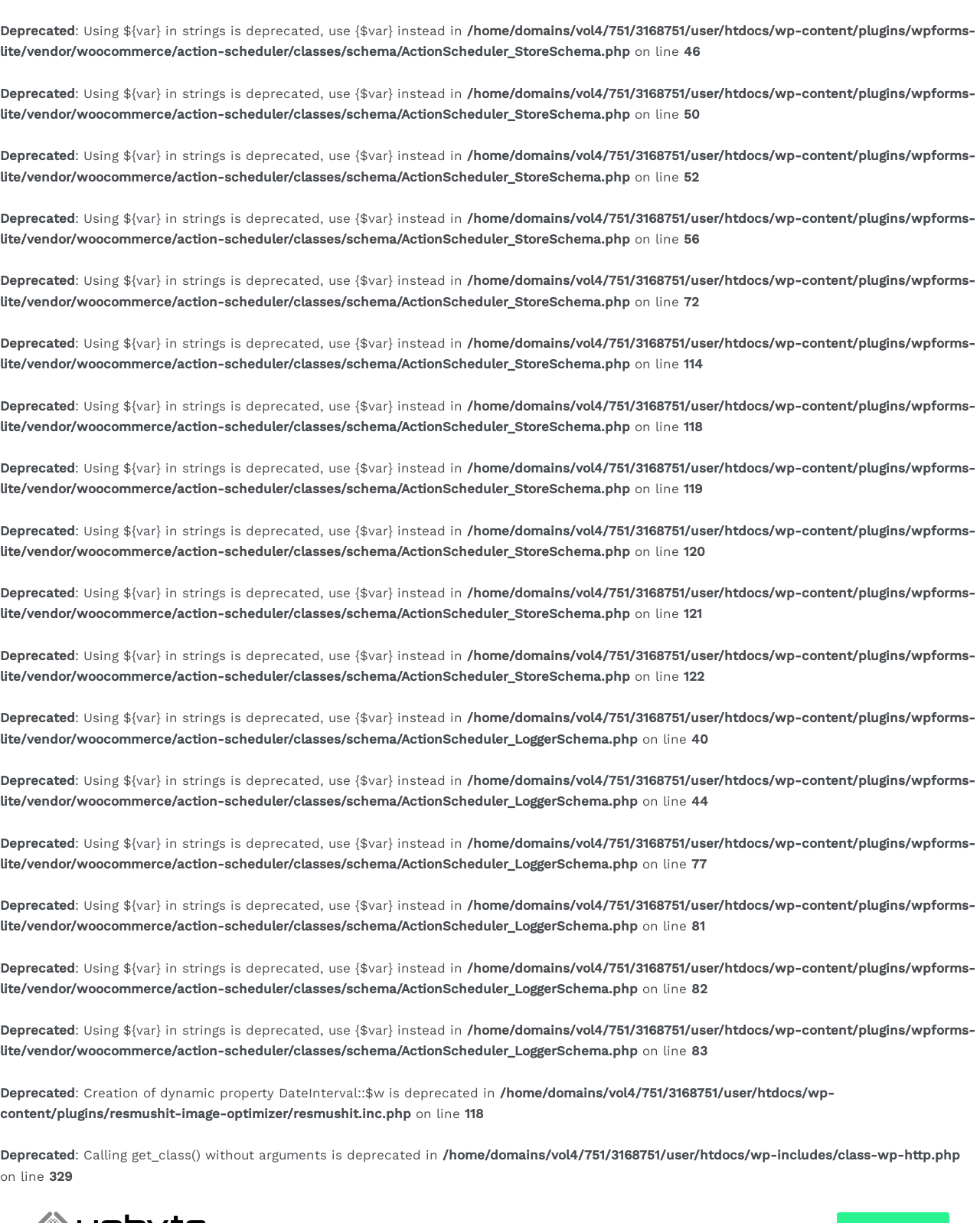Provide a short answer using a single word or phrase for the following question: 
What is the error message displayed?

Deprecated